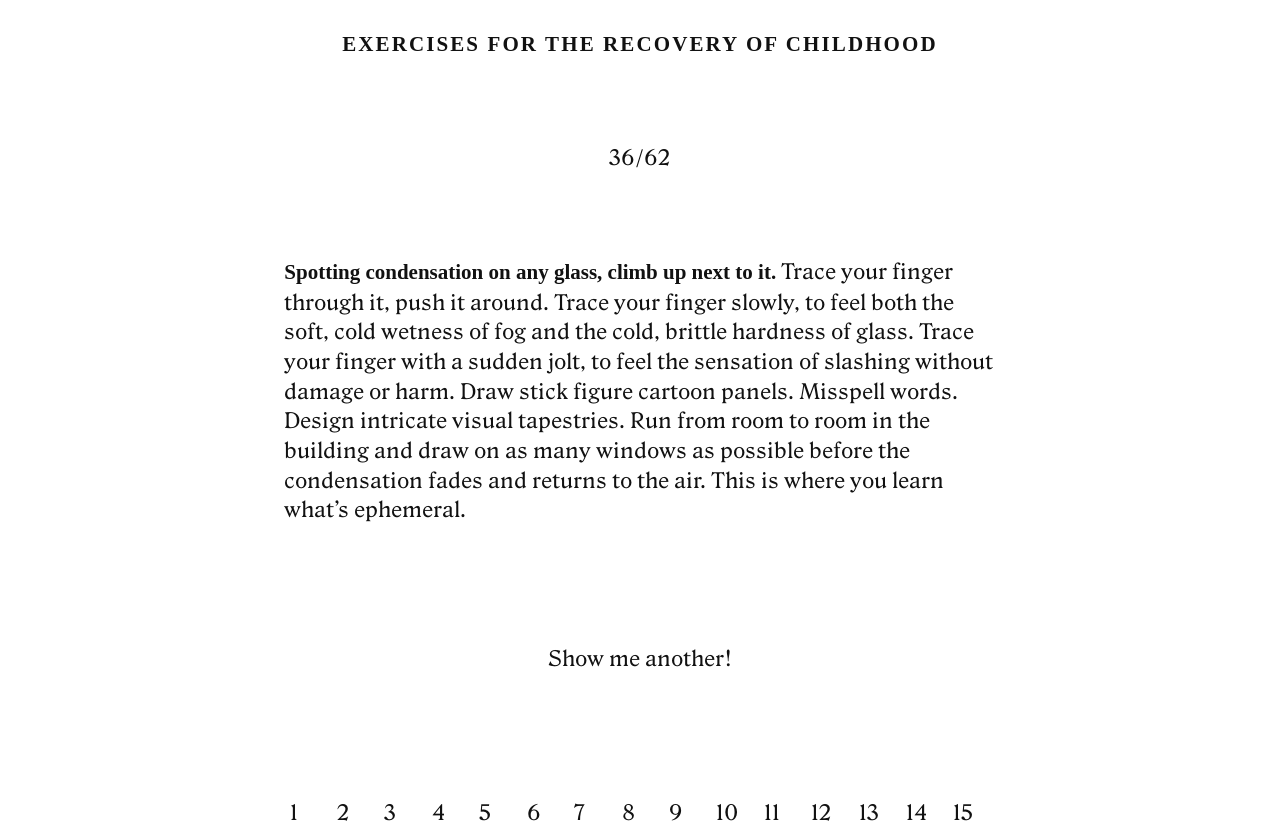From the element description Show me another!, predict the bounding box coordinates of the UI element. The coordinates must be specified in the format (top-left x, top-left y, bottom-right x, bottom-right y) and should be within the 0 to 1 range.

[0.428, 0.774, 0.572, 0.804]